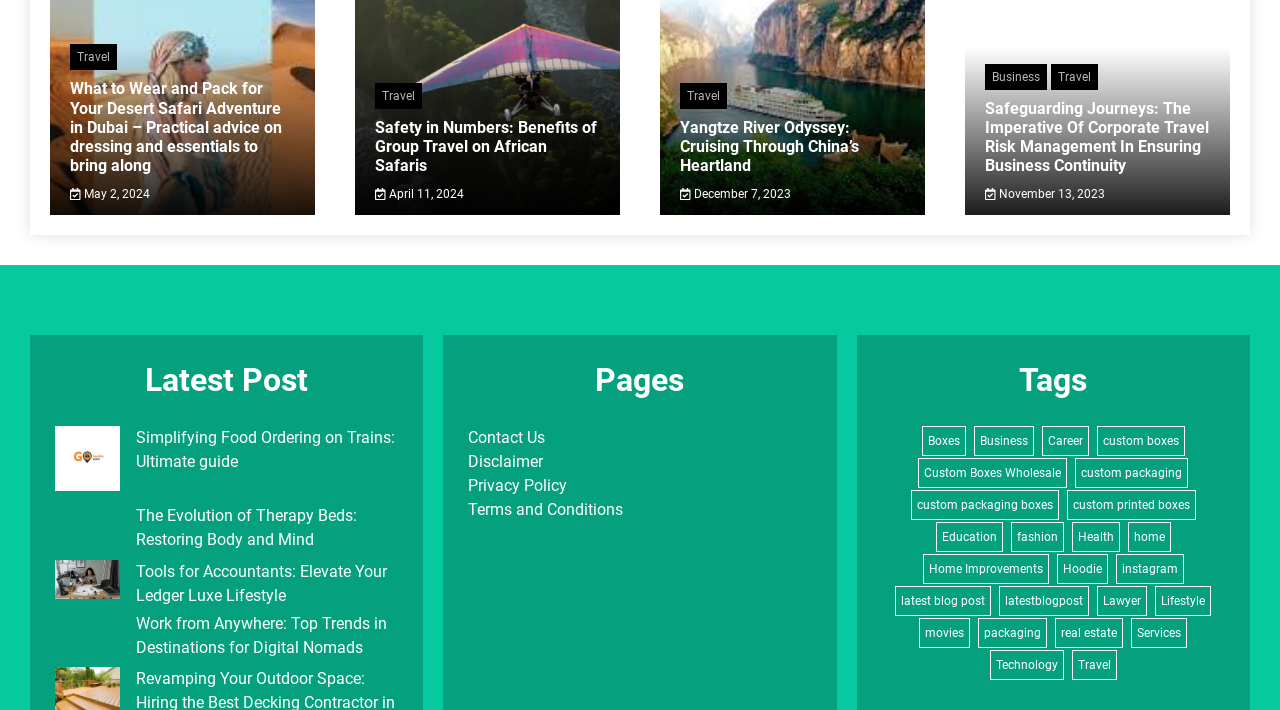Locate the bounding box coordinates of the area that needs to be clicked to fulfill the following instruction: "Discover the importance of corporate travel risk management". The coordinates should be in the format of four float numbers between 0 and 1, namely [left, top, right, bottom].

[0.77, 0.139, 0.945, 0.247]